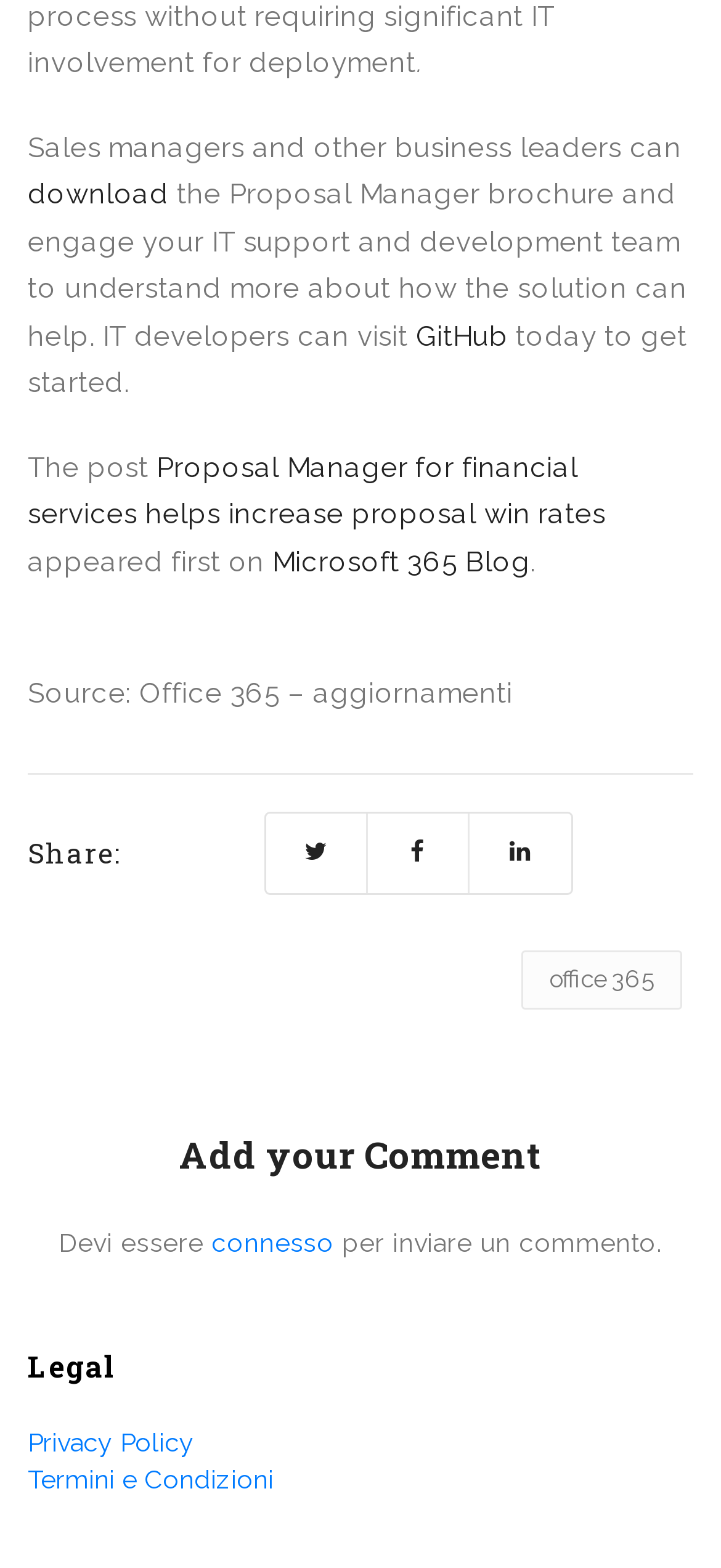Locate the bounding box coordinates of the element that should be clicked to execute the following instruction: "visit GitHub".

[0.577, 0.203, 0.705, 0.225]